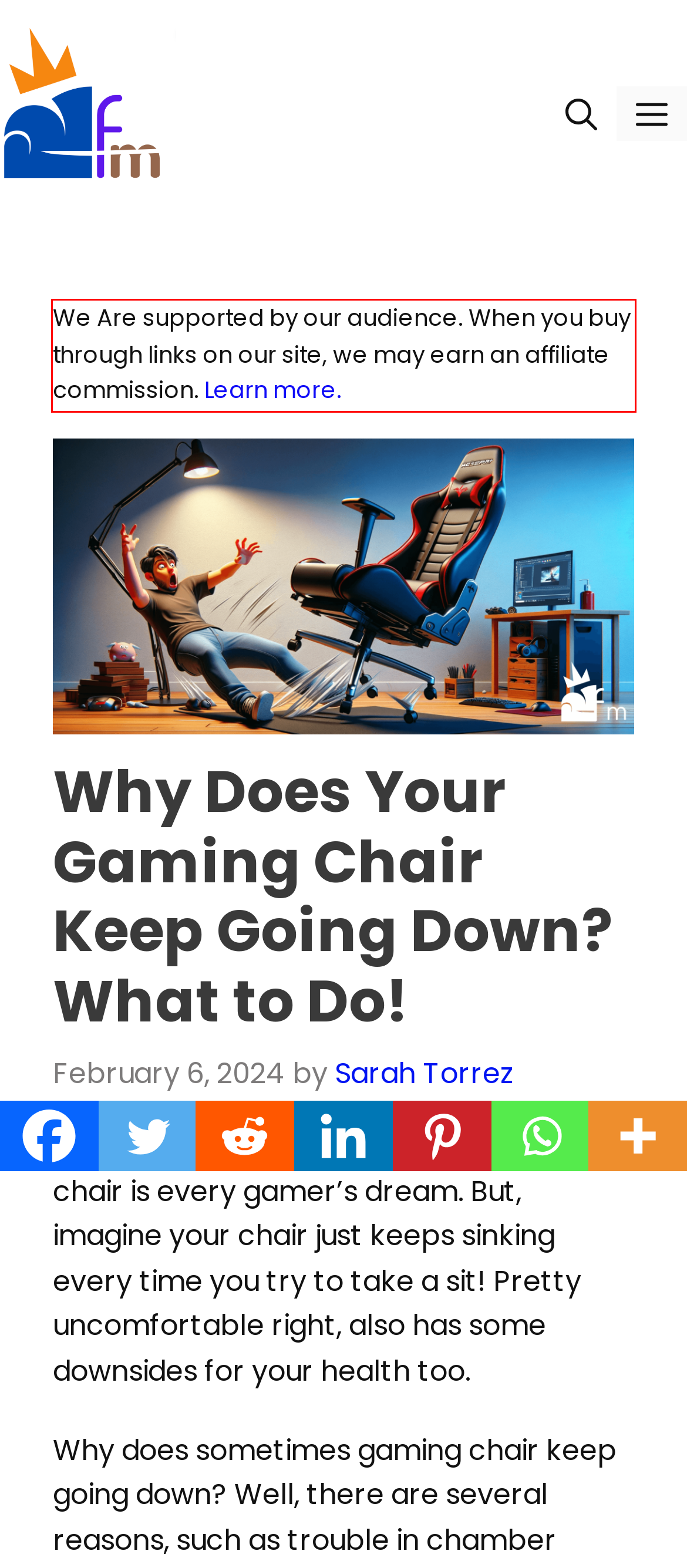You have a screenshot of a webpage where a UI element is enclosed in a red rectangle. Perform OCR to capture the text inside this red rectangle.

We Are supported by our audience. When you buy through links on our site, we may earn an affiliate commission. Learn more.